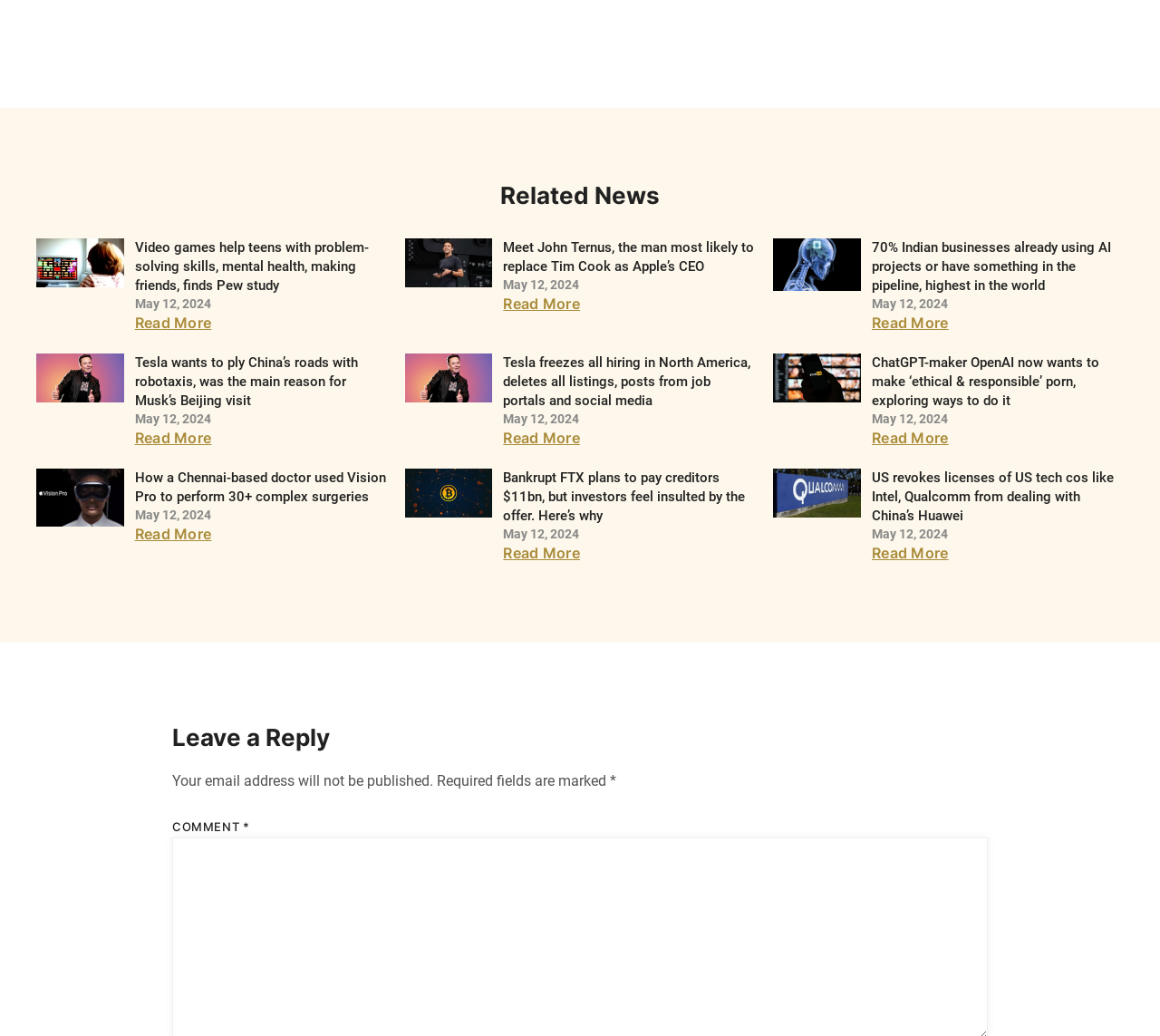Please specify the bounding box coordinates of the clickable region necessary for completing the following instruction: "Read more about 70% Indian businesses already using AI projects or have something in the pipeline, highest in the world". The coordinates must consist of four float numbers between 0 and 1, i.e., [left, top, right, bottom].

[0.752, 0.303, 0.818, 0.32]